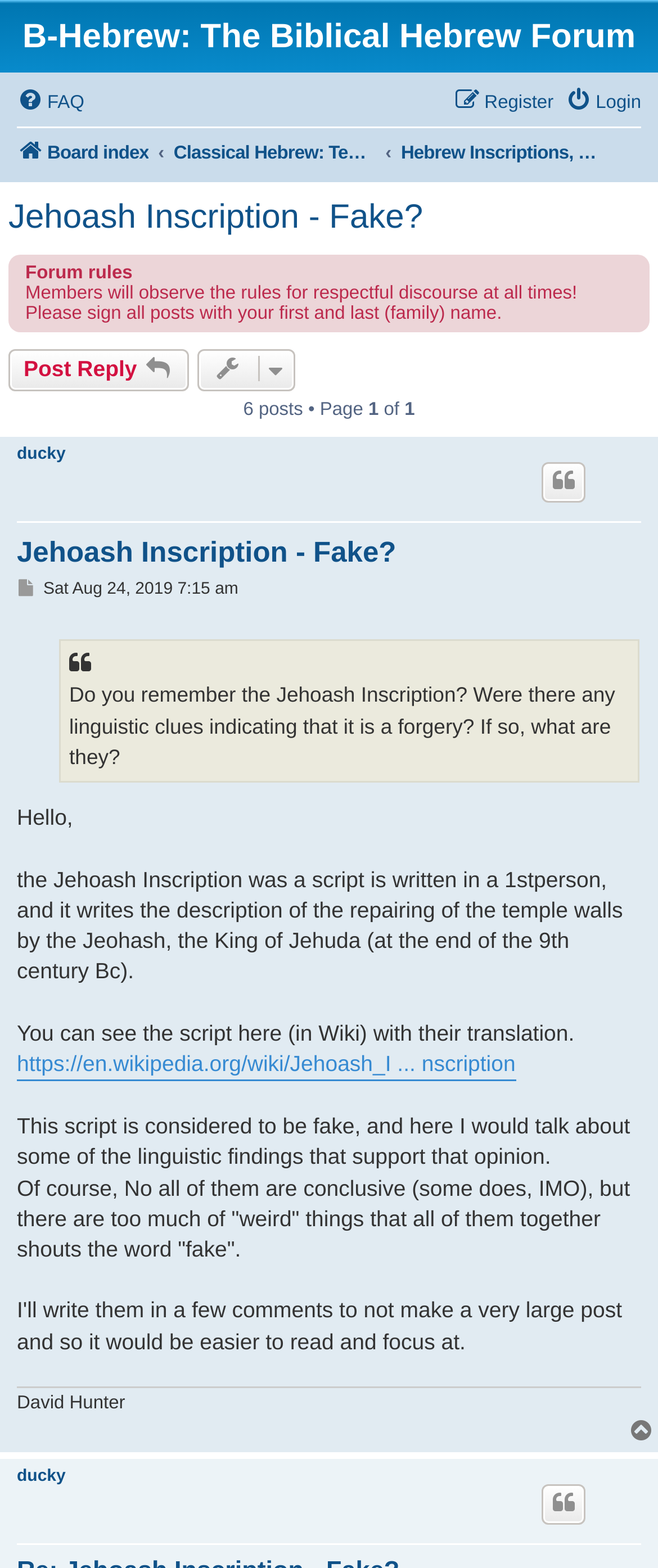How many pages are in this topic?
Provide a detailed answer to the question, using the image to inform your response.

I inferred that there is only one page by looking at the text '1' which is part of the pagination navigation.